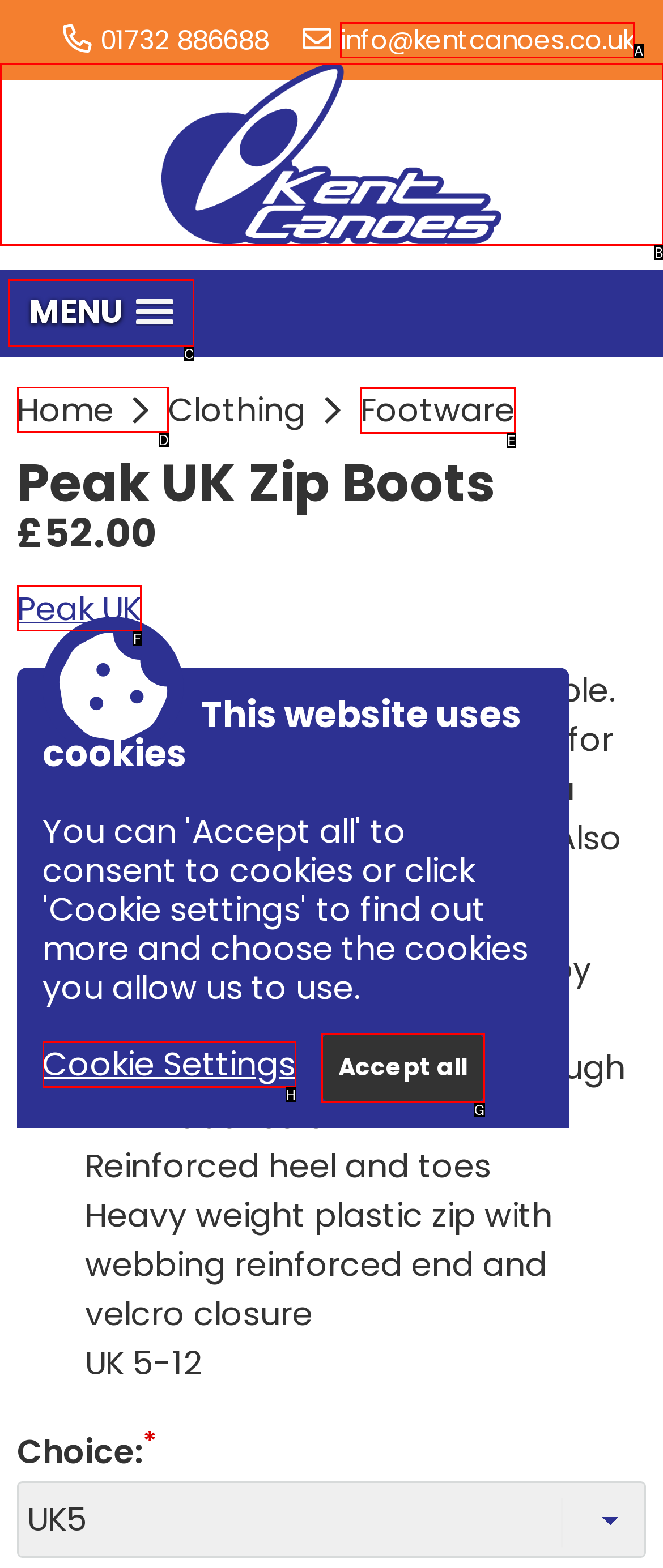Tell me which one HTML element I should click to complete this task: Go to 'Home' Answer with the option's letter from the given choices directly.

D